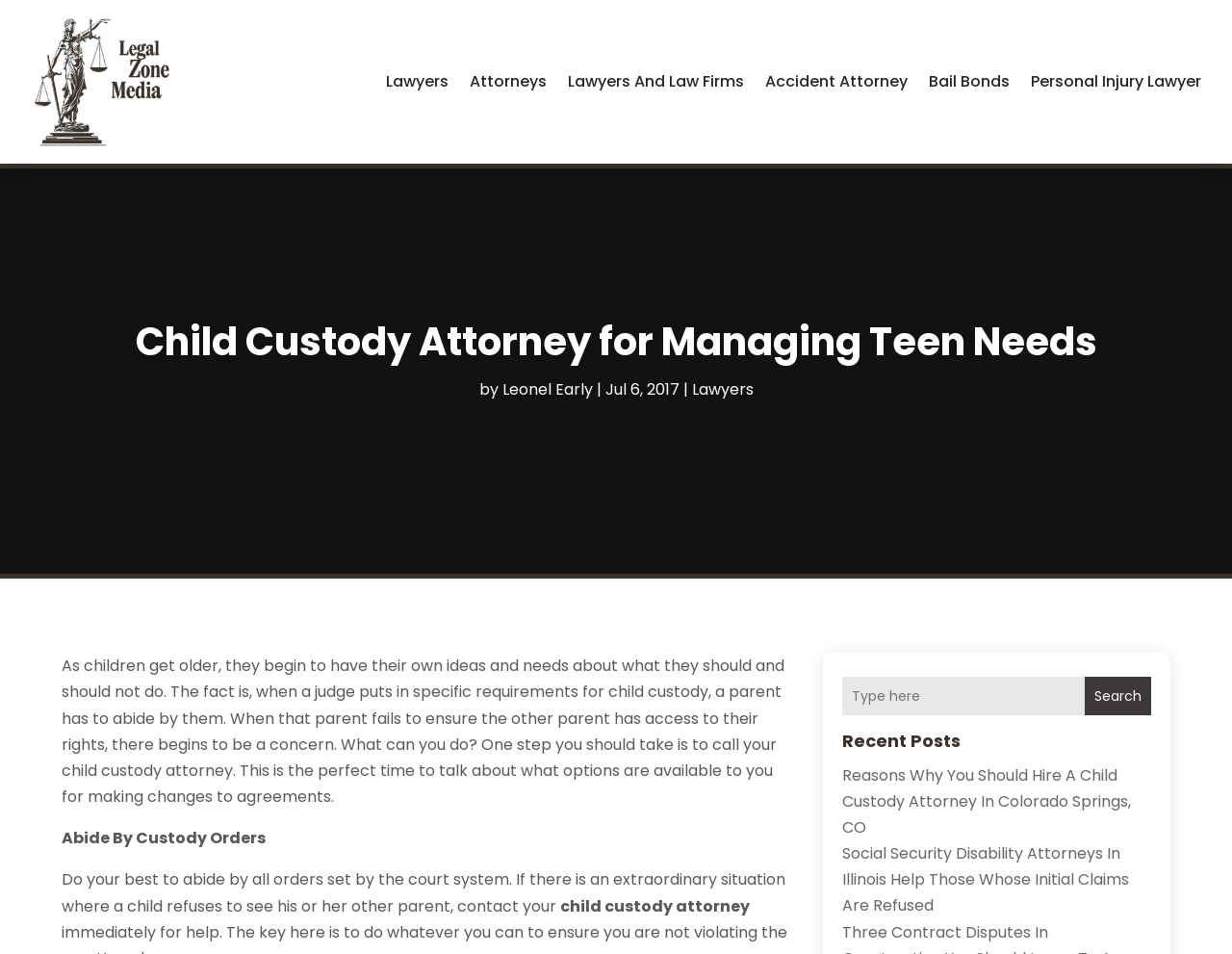Using the description "Personal Injury Lawyer", predict the bounding box of the relevant HTML element.

[0.837, 0.01, 0.975, 0.161]